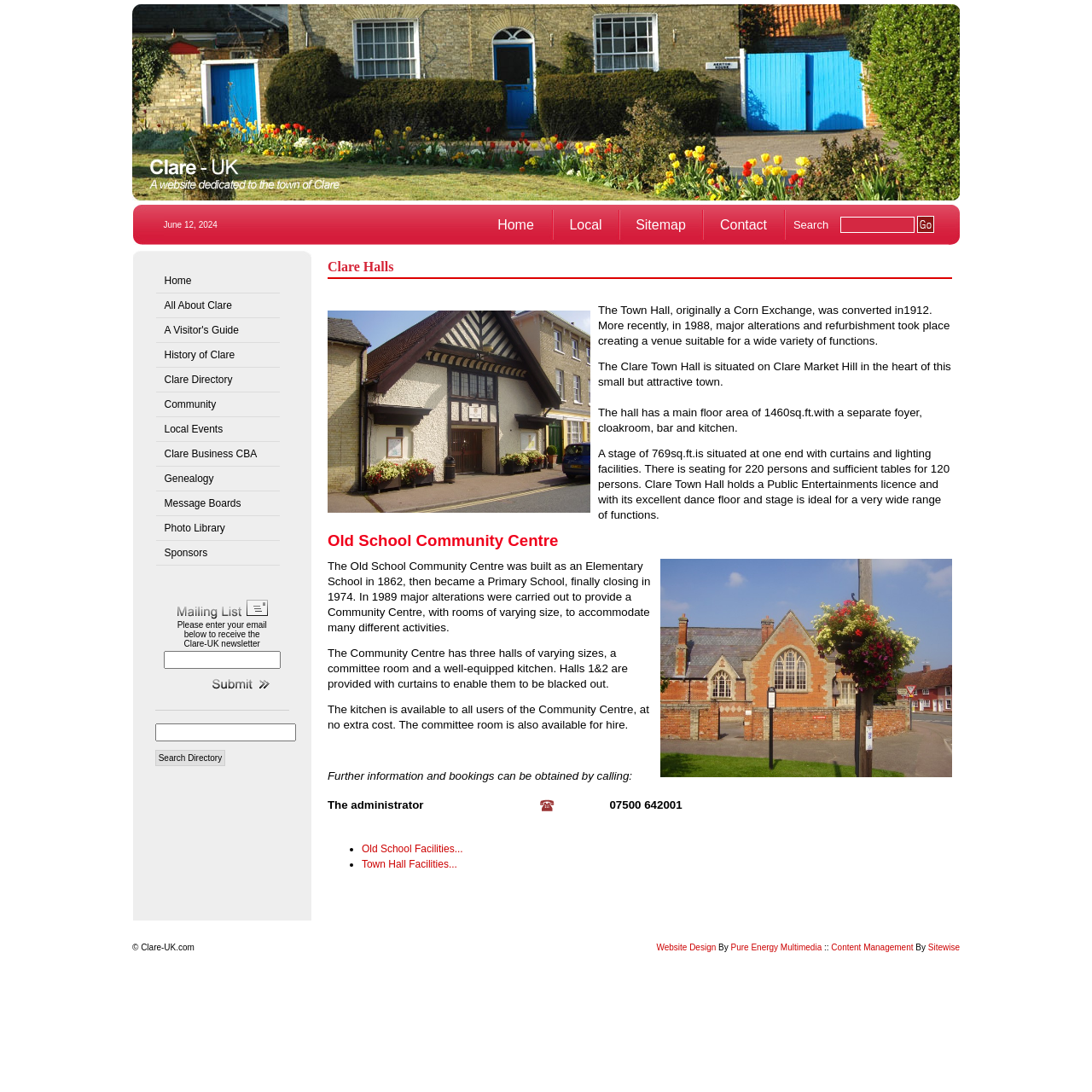Using the details in the image, give a detailed response to the question below:
What is the name of the town?

Based on the webpage, I can see that the logo at the top left corner has the text 'Clare-UK' which suggests that the town being referred to is Clare.